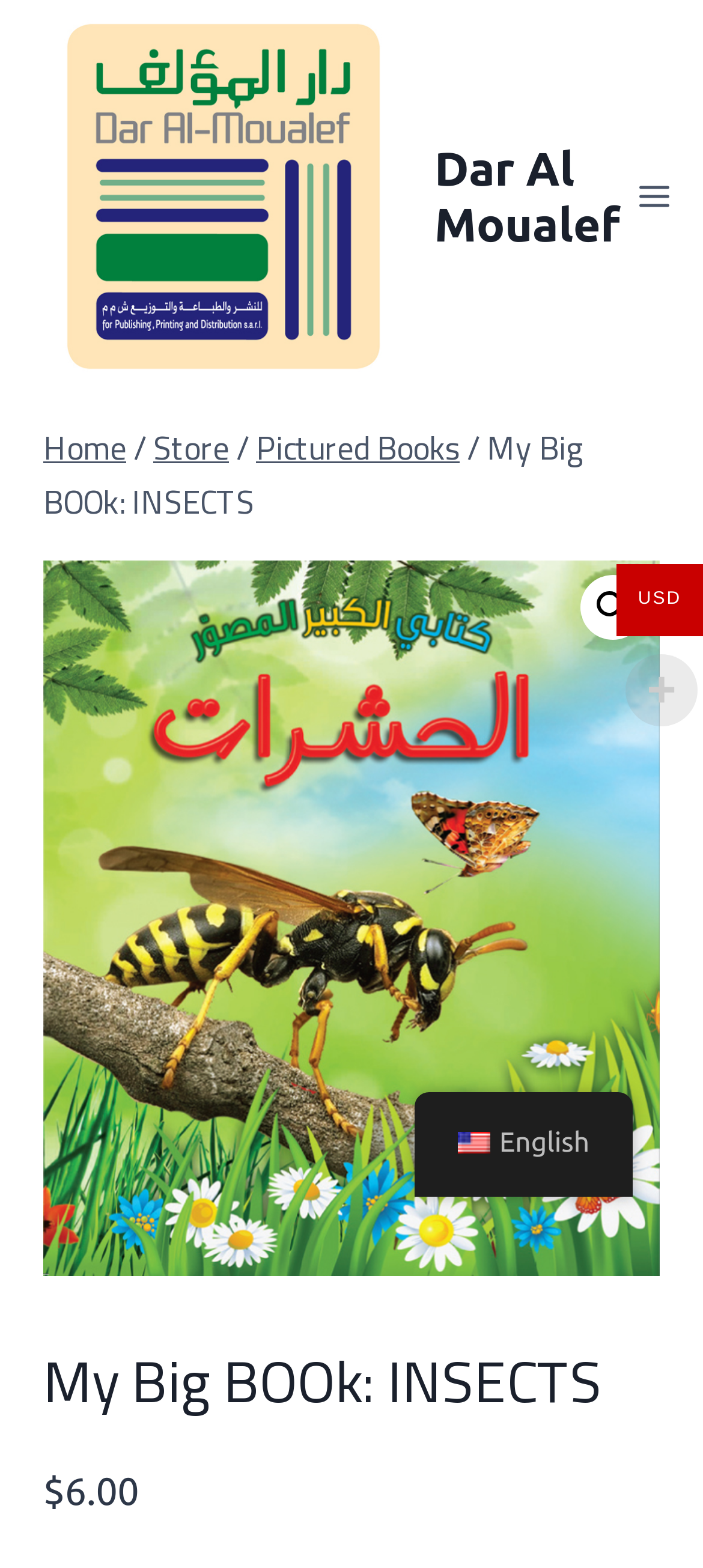Generate a comprehensive description of the webpage content.

The webpage appears to be an online bookstore, specifically showcasing a book titled "My Big BOOk: INSECTS". At the top-left corner, there is a link to "Dar Al Moualef" accompanied by an image with the same name. 

To the right of this link, there is a button labeled "Open menu" which, when expanded, reveals a menu with links to "Home", "Store", and "Pictured Books". The menu also includes a static text element displaying the book title "My Big BOOk: INSECTS". 

Below the menu, there is a large image that occupies most of the page, likely a cover image of the book. Above this image, there is a search icon represented by the magnifying glass symbol "🔍". 

At the bottom of the page, there is a heading element also displaying the book title "My Big BOOk: INSECTS". Below this heading, the price of the book is displayed, "$6.00", with the currency "USD" mentioned to the right. 

In the bottom-right corner, there is a link to switch the language to "en_US English", accompanied by a small image of the US flag.